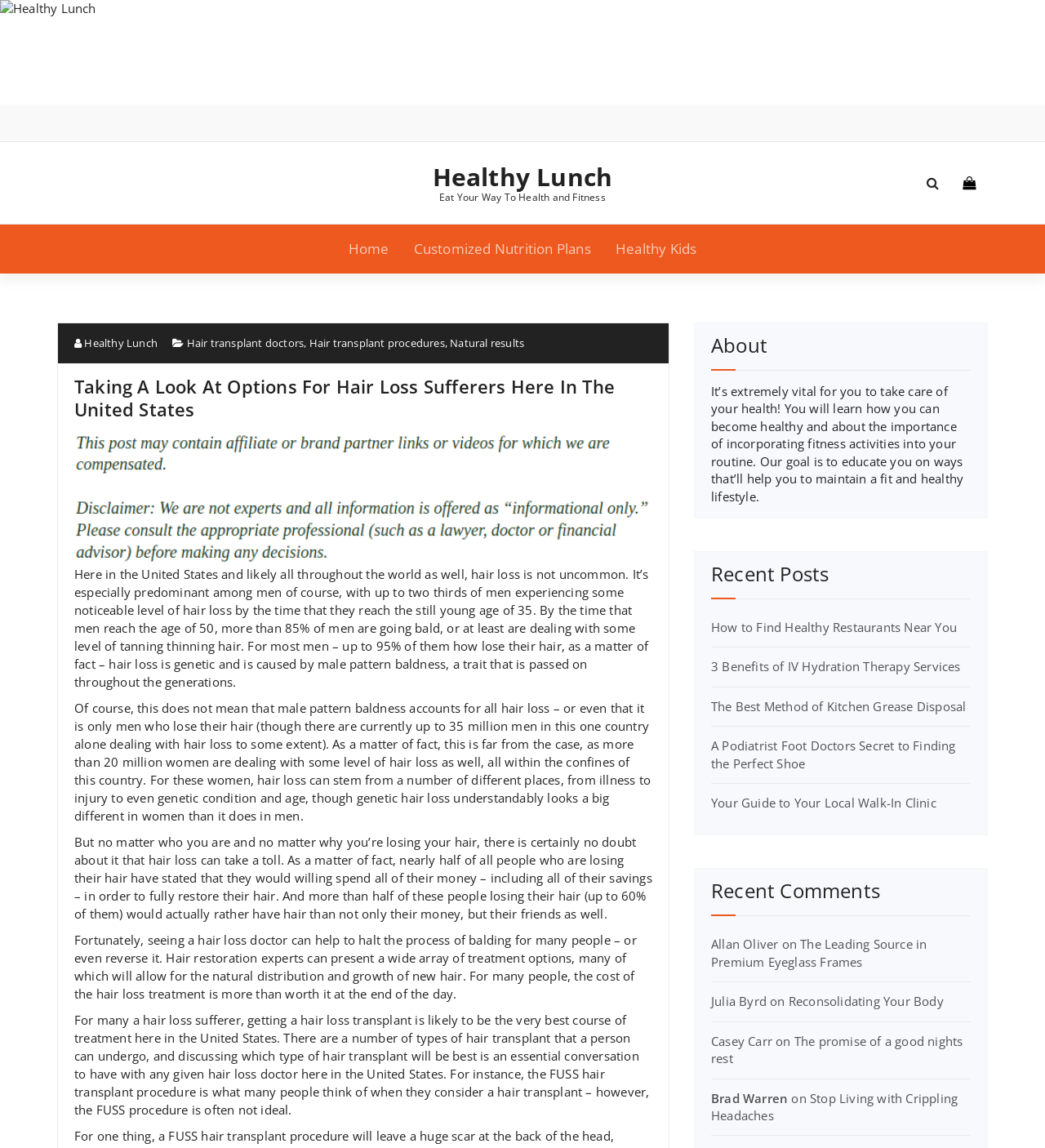Please determine the bounding box coordinates for the element that should be clicked to follow these instructions: "Explore 'Recent Posts'".

[0.68, 0.491, 0.929, 0.522]